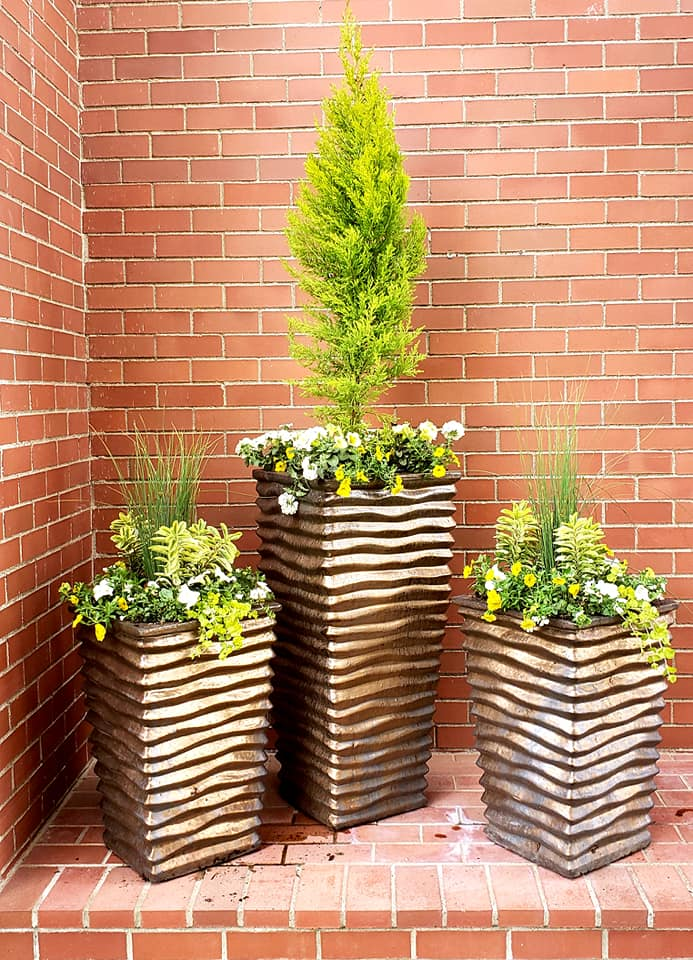Elaborate on the details you observe in the image.

The image showcases an elegant arrangement of three distinct planter pots, set against a backdrop of rich, red brick. The largest planter sits prominently in the center, filled with vibrant flowers and topped with a slender evergreen, adding height and texture to the display. Flanking it on either side are two smaller planters, each expertly designed with wavy patterns that enhance their visual appeal. These pots are adorned with a mix of greenery and colorful blooms, creating a lively and inviting atmosphere. Together, they exemplify the beauty of container gardening, highlighting how such arrangements can add charm and character to outdoor spaces, even in limited areas like apartments or condominiums.